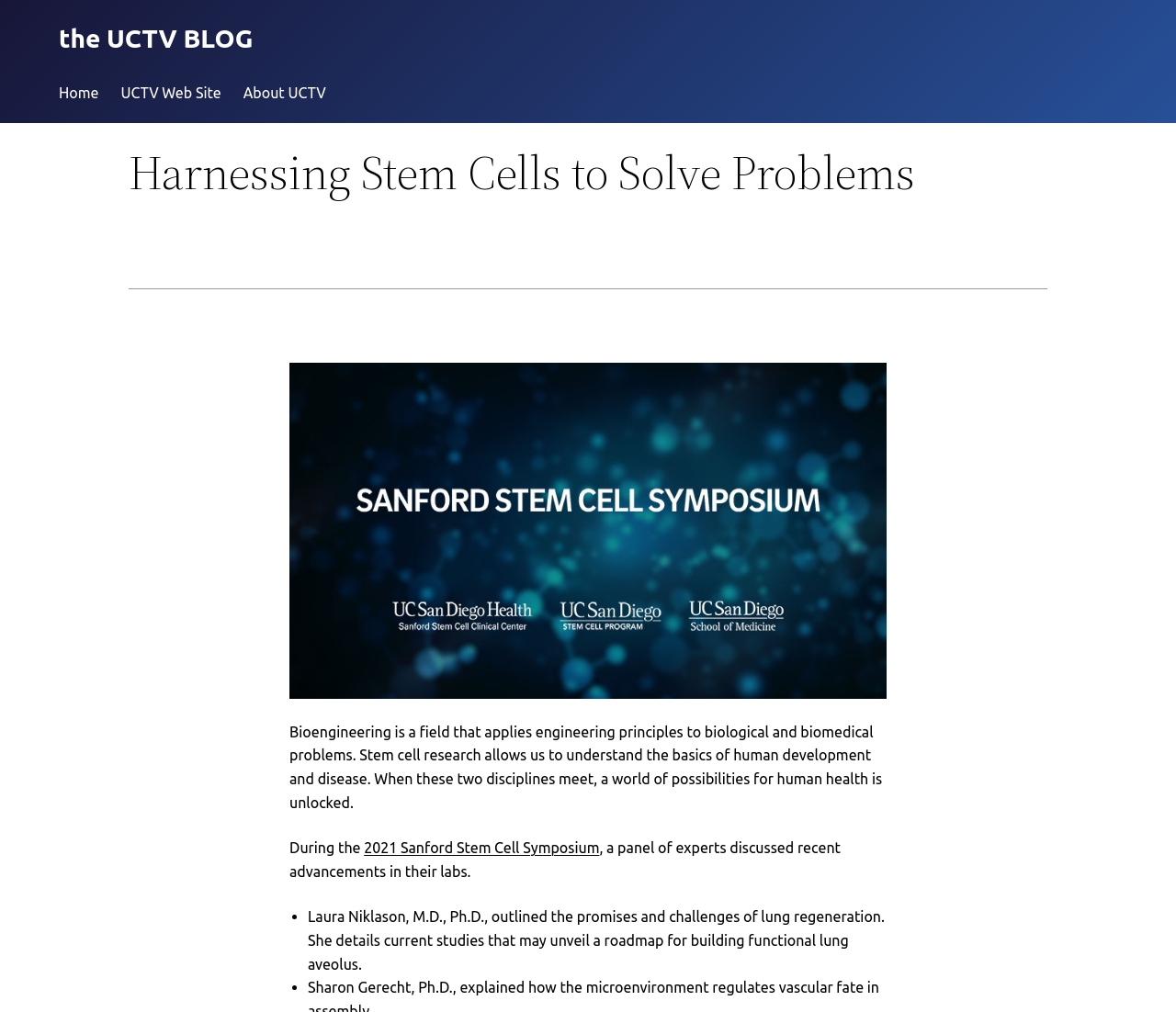What is bioengineering?
Please respond to the question with a detailed and informative answer.

Based on the webpage content, bioengineering is defined as a field that applies engineering principles to biological and biomedical problems, as stated in the StaticText element with the text 'Bioengineering is a field that applies engineering principles to biological and biomedical problems.'